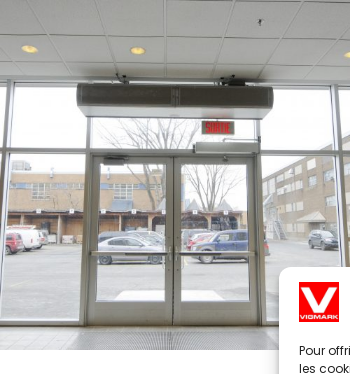Use a single word or phrase to answer the question: What is the logo on the air curtain unit?

Vigmark